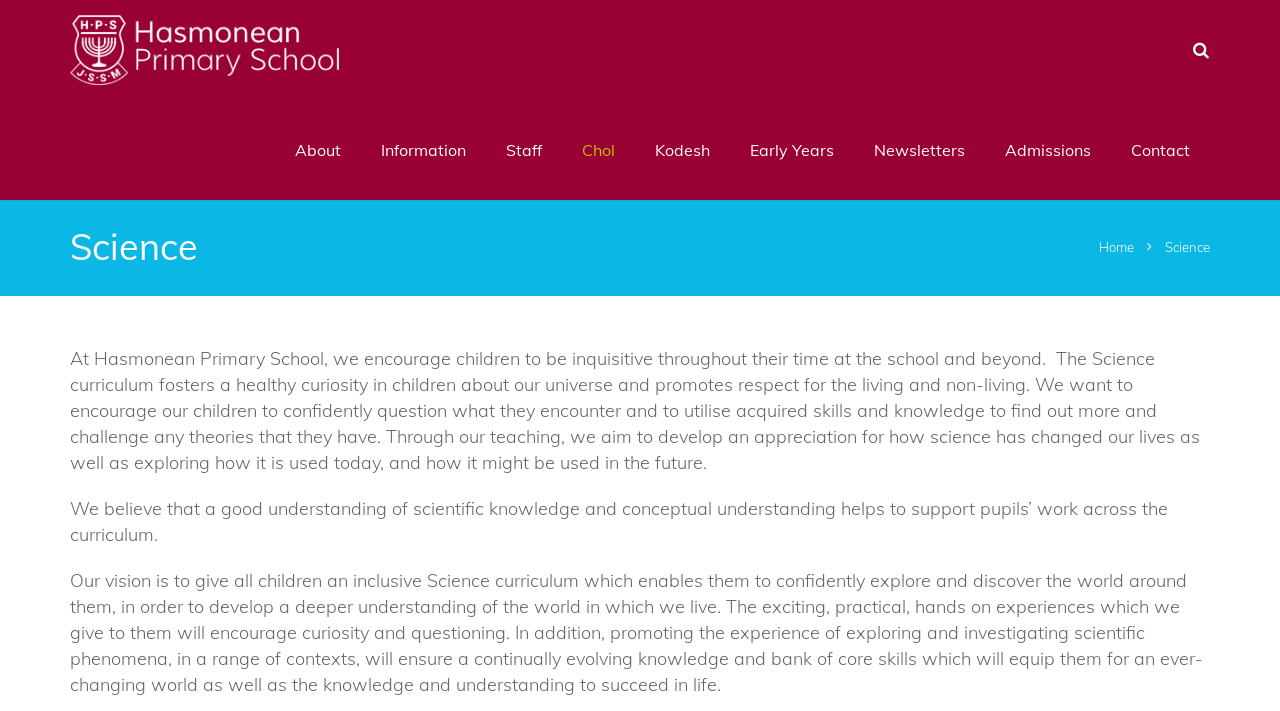Please provide a detailed answer to the question below based on the screenshot: 
What is the name of the school?

The name of the school can be found in the top-left corner of the webpage, where it is written as 'Hasmonean Primary School' in a link and an image.